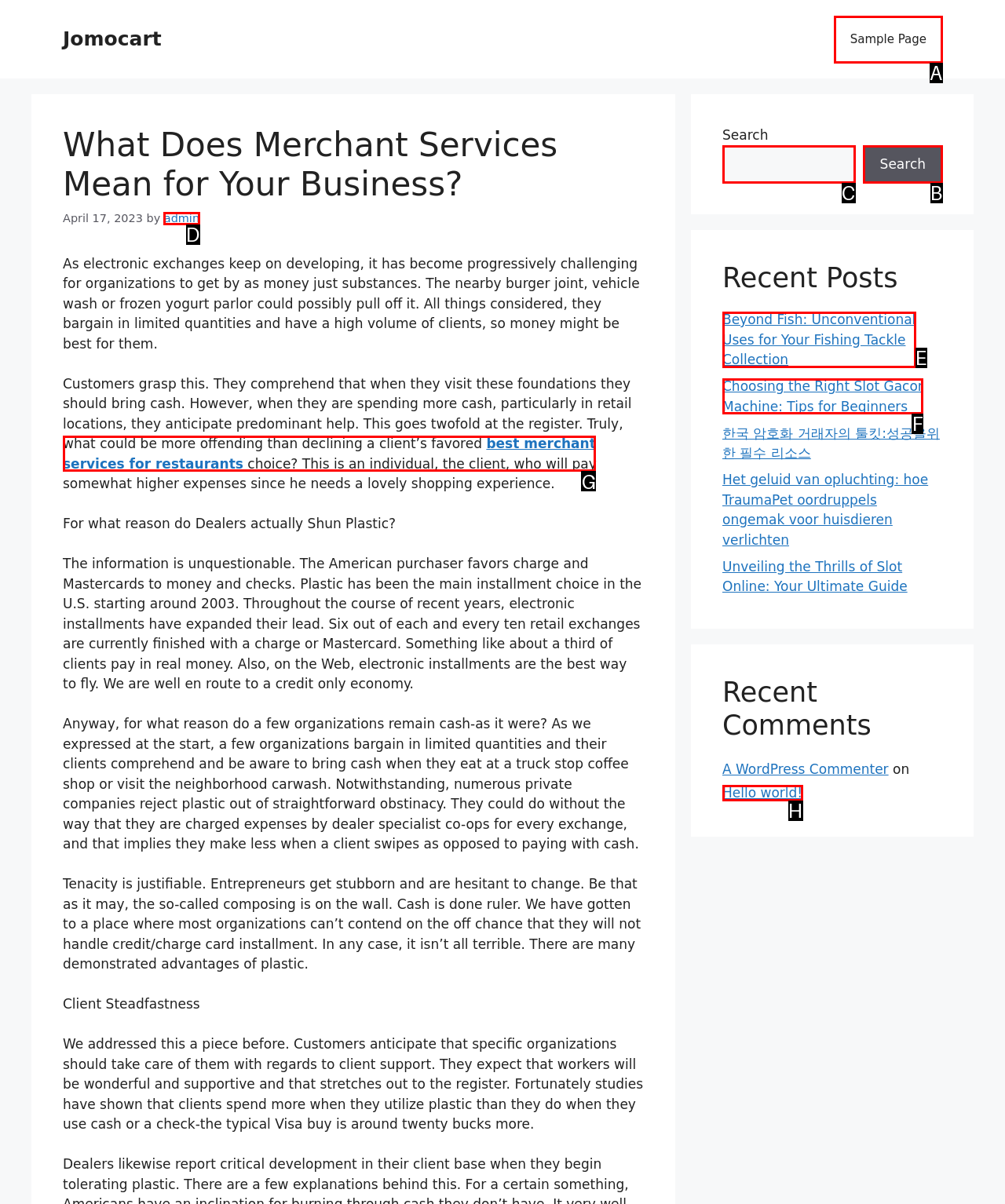Select the letter of the UI element you need to click on to fulfill this task: Search for something. Write down the letter only.

C